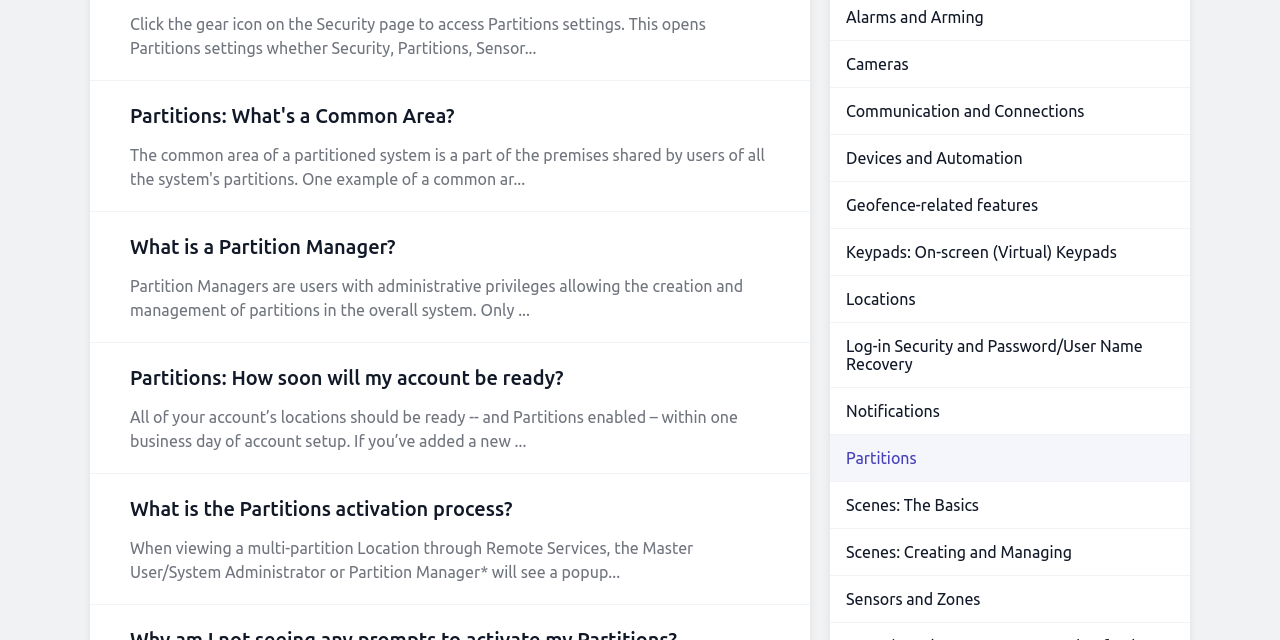Bounding box coordinates should be in the format (top-left x, top-left y, bottom-right x, bottom-right y) and all values should be floating point numbers between 0 and 1. Determine the bounding box coordinate for the UI element described as: Locations

[0.648, 0.431, 0.93, 0.503]